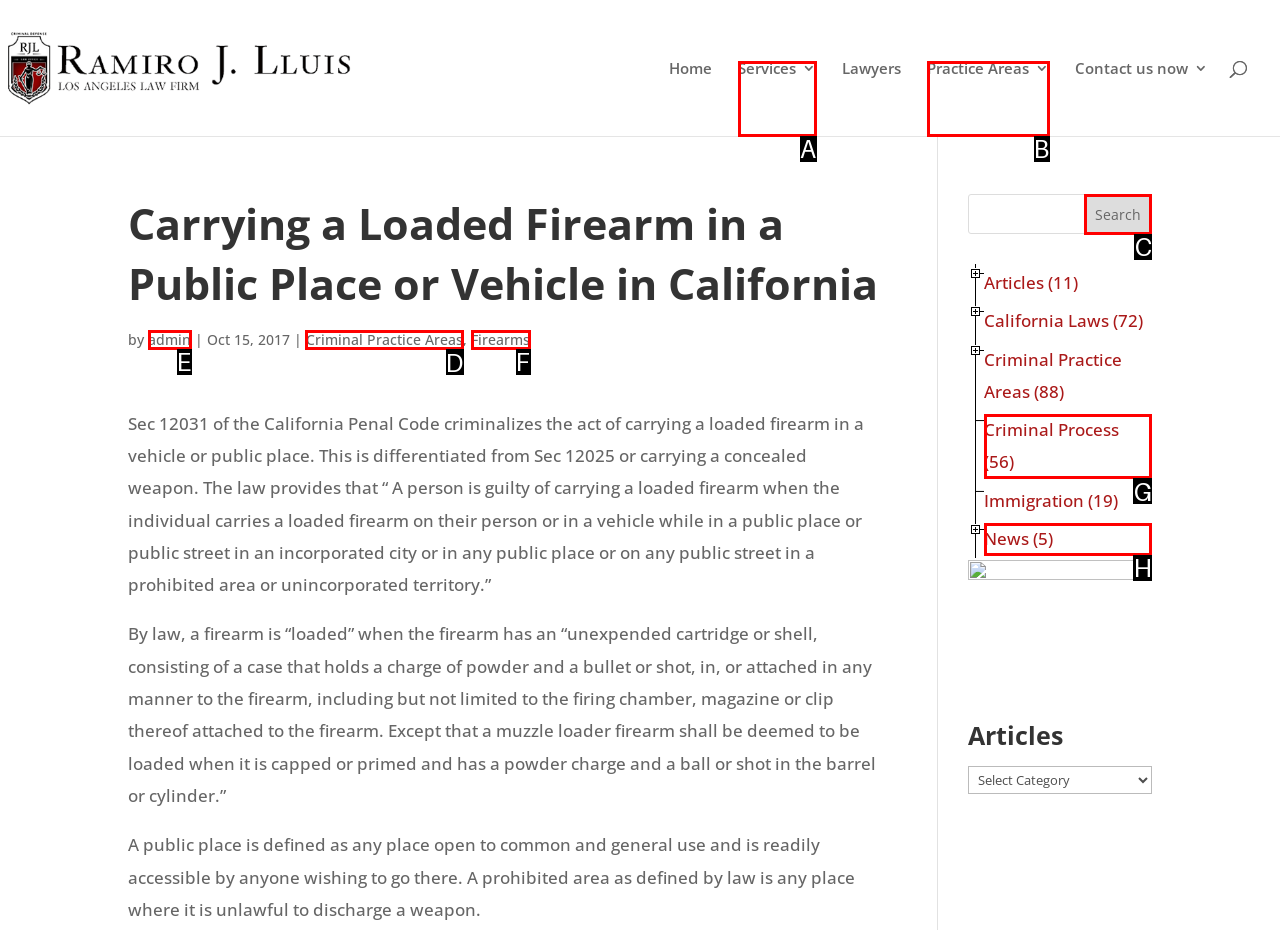Determine which HTML element I should select to execute the task: Check the 'Comments'
Reply with the corresponding option's letter from the given choices directly.

None